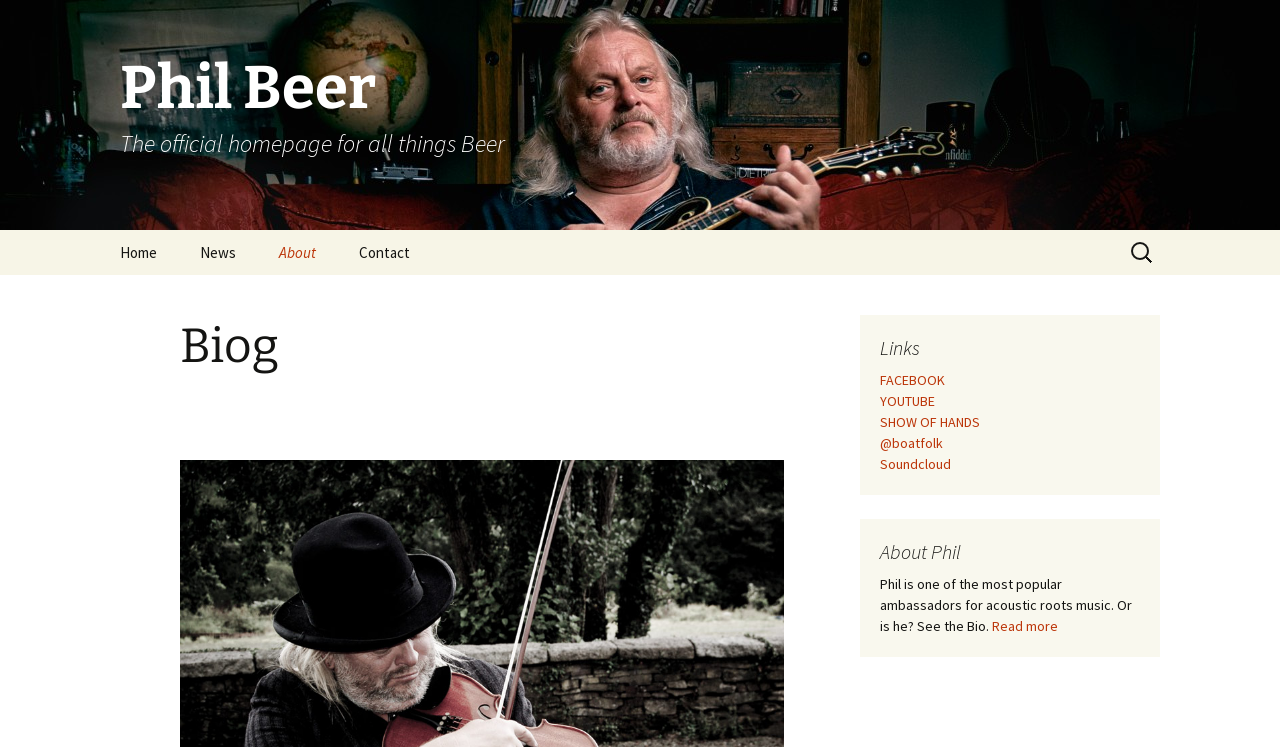Identify the bounding box coordinates for the element you need to click to achieve the following task: "Learn more about Phil's bio". The coordinates must be four float values ranging from 0 to 1, formatted as [left, top, right, bottom].

[0.141, 0.922, 0.612, 0.949]